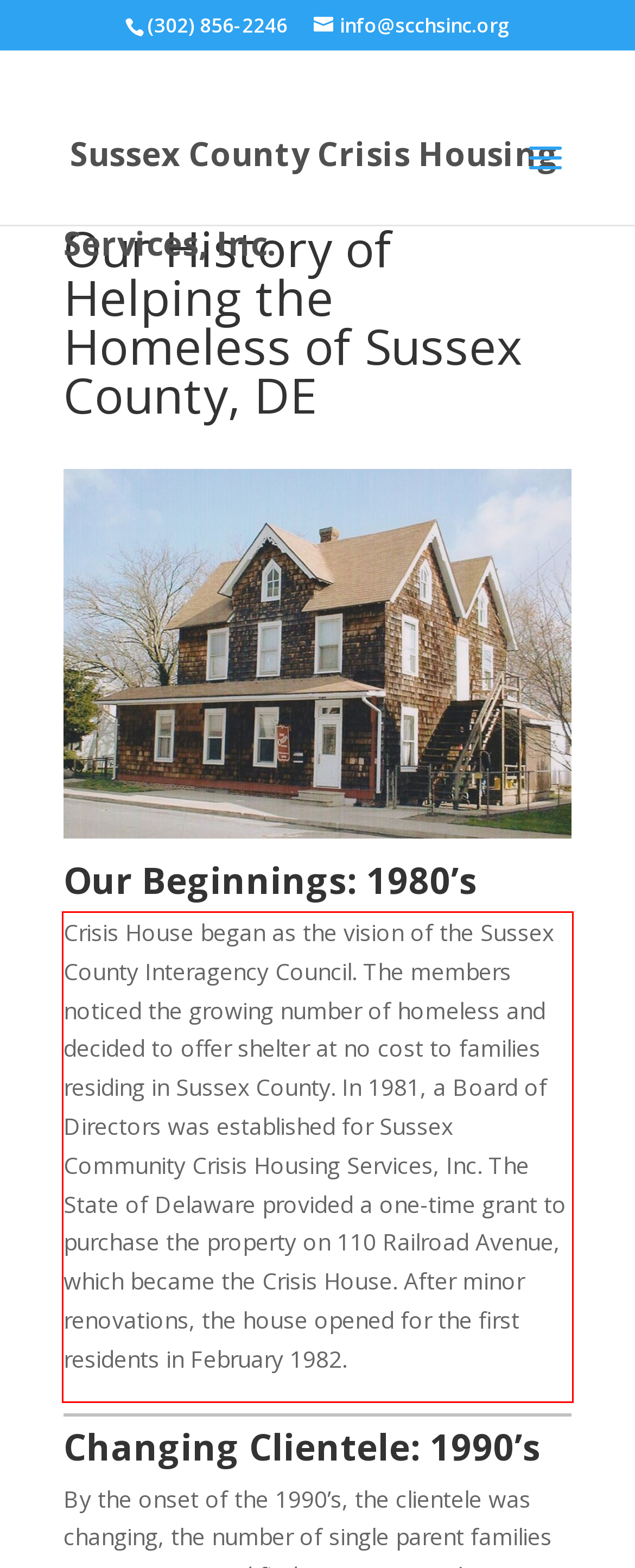Given a webpage screenshot with a red bounding box, perform OCR to read and deliver the text enclosed by the red bounding box.

Crisis House began as the vision of the Sussex County Interagency Council. The members noticed the growing number of homeless and decided to offer shelter at no cost to families residing in Sussex County. In 1981, a Board of Directors was established for Sussex Community Crisis Housing Services, Inc. The State of Delaware provided a one-time grant to purchase the property on 110 Railroad Avenue, which became the Crisis House. After minor renovations, the house opened for the first residents in February 1982.